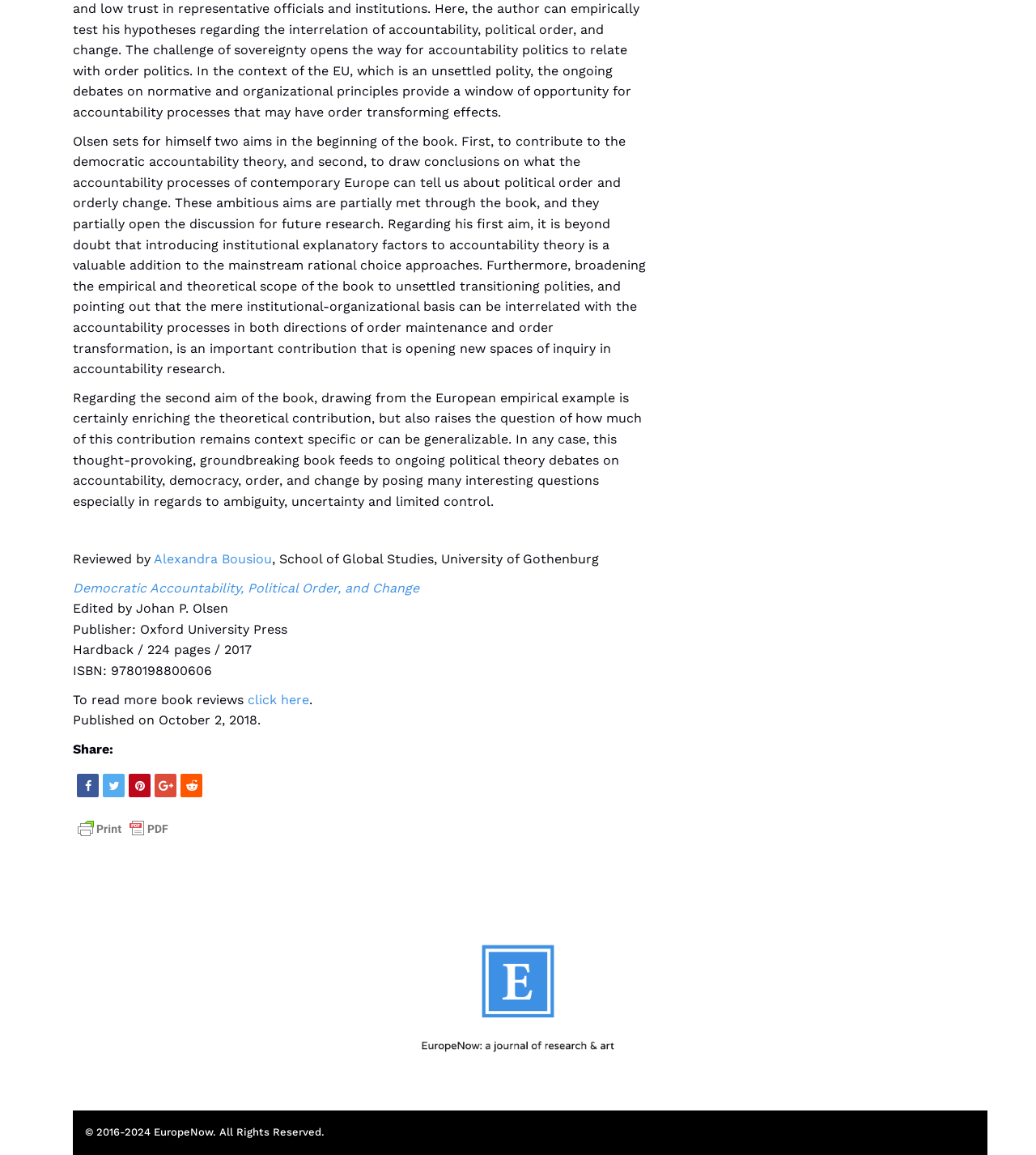Provide a one-word or one-phrase answer to the question:
What is the name of the book being reviewed?

Democratic Accountability, Political Order, and Change